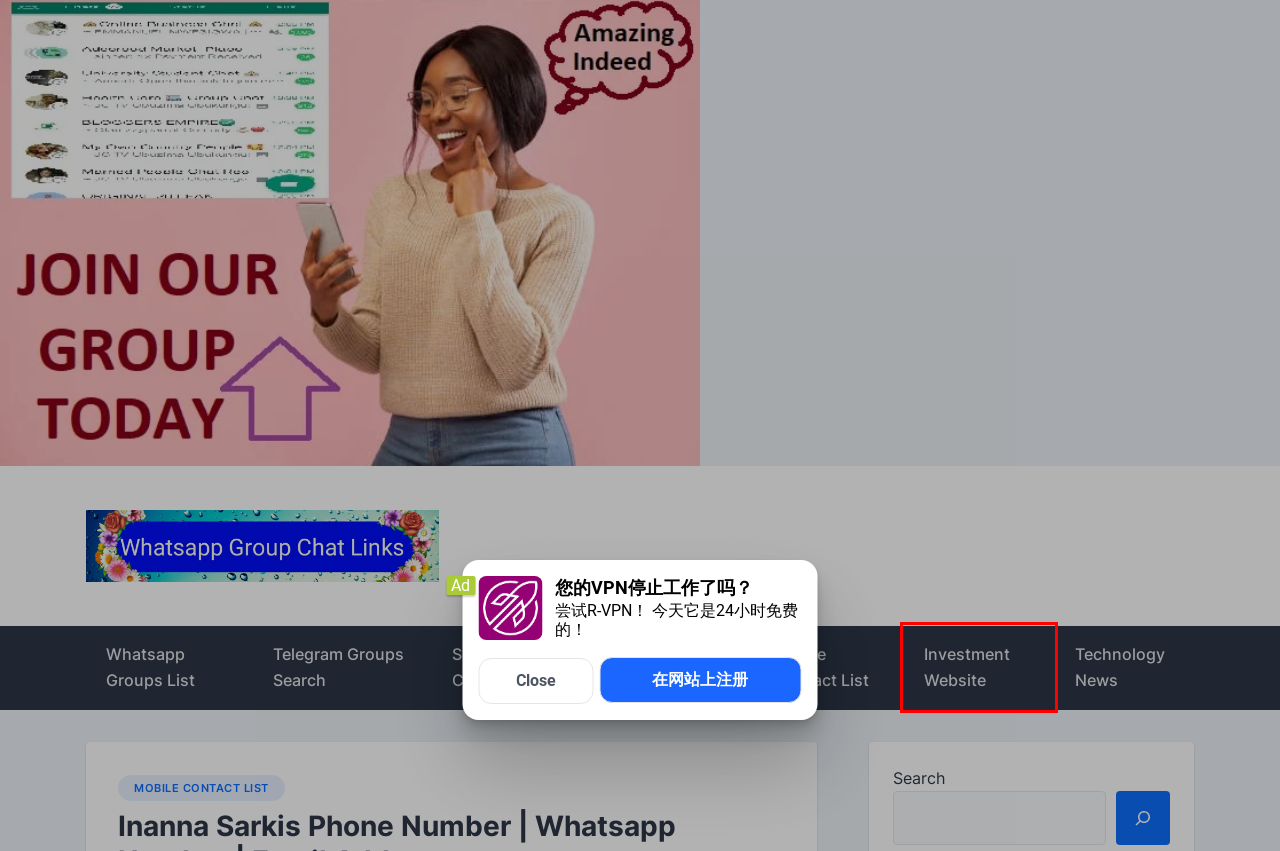You are presented with a screenshot of a webpage that includes a red bounding box around an element. Determine which webpage description best matches the page that results from clicking the element within the red bounding box. Here are the candidates:
A. Mobile Contact List - WhatsApp Group Links
B. Signal Group Chat Link - WhatsApp Group Links
C. WhatsApp Group Links 2024 | Connect Girls & Boys - WhatsApp Group Links
D. Telegram Groups Search - WhatsApp Group Links
E. Whatsapp Groups List - WhatsApp Group Links
F. WhatsApp Numbers - WhatsApp Group Links
G. Investment Website - WhatsApp Group Links
H. Technology News - WhatsApp Group Links

G